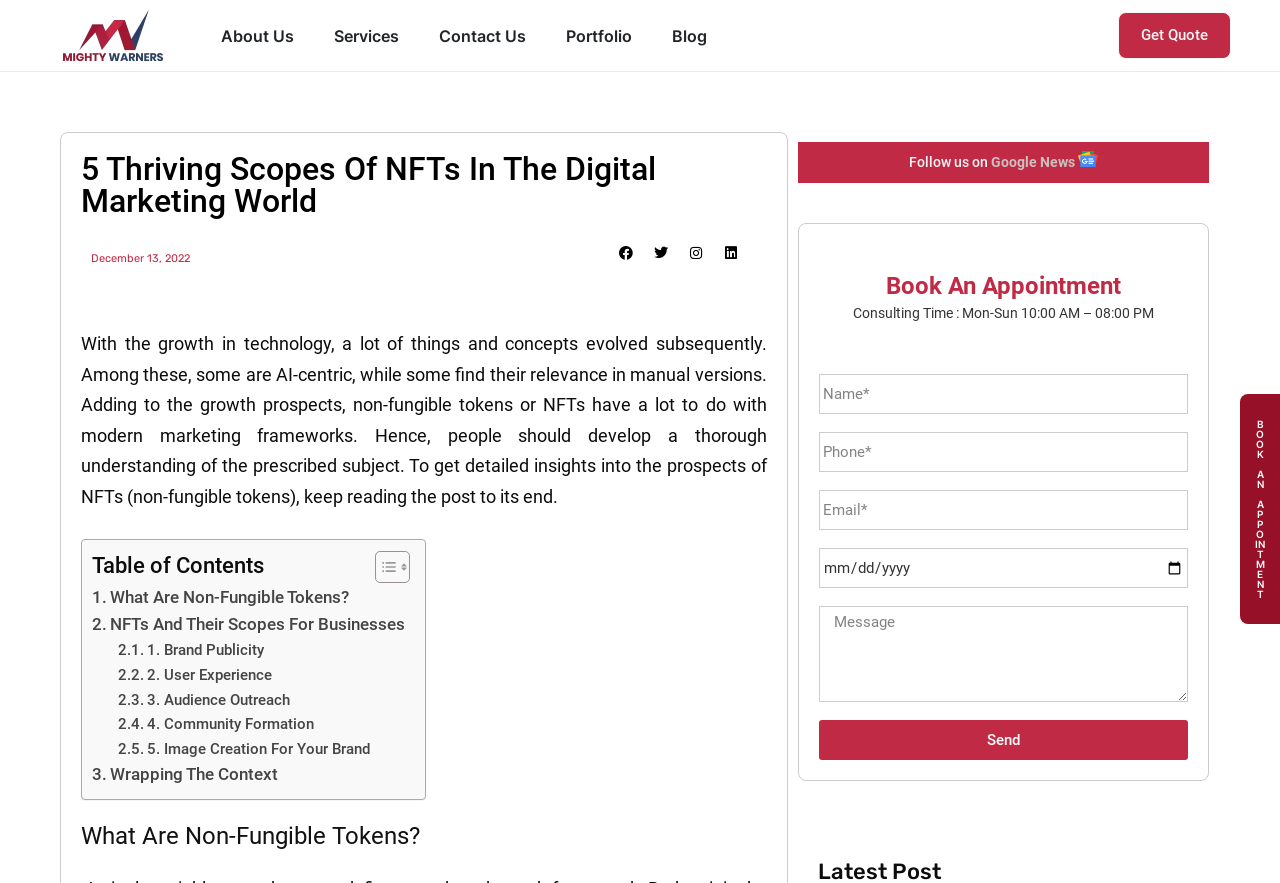Carefully examine the image and provide an in-depth answer to the question: What is the purpose of the 'Toggle Table of Content' button?

I inferred the purpose of the 'Toggle Table of Content' button by its name and its location next to the table of contents, so it is likely used to show or hide the table of contents.